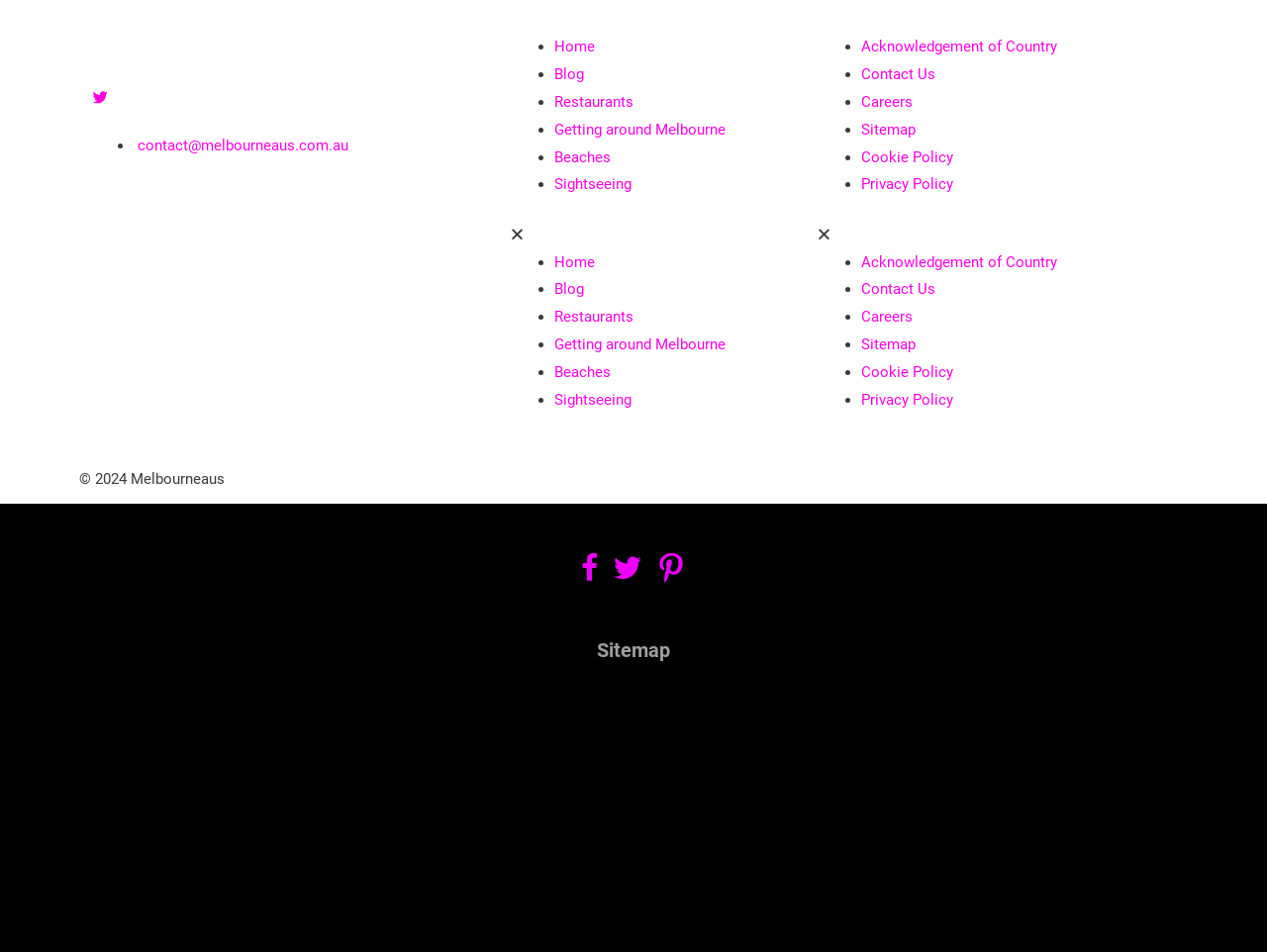Given the description Acknowledgement of Country, predict the bounding box coordinates of the UI element. Ensure the coordinates are in the format (top-left x, top-left y, bottom-right x, bottom-right y) and all values are between 0 and 1.

[0.68, 0.04, 0.834, 0.058]